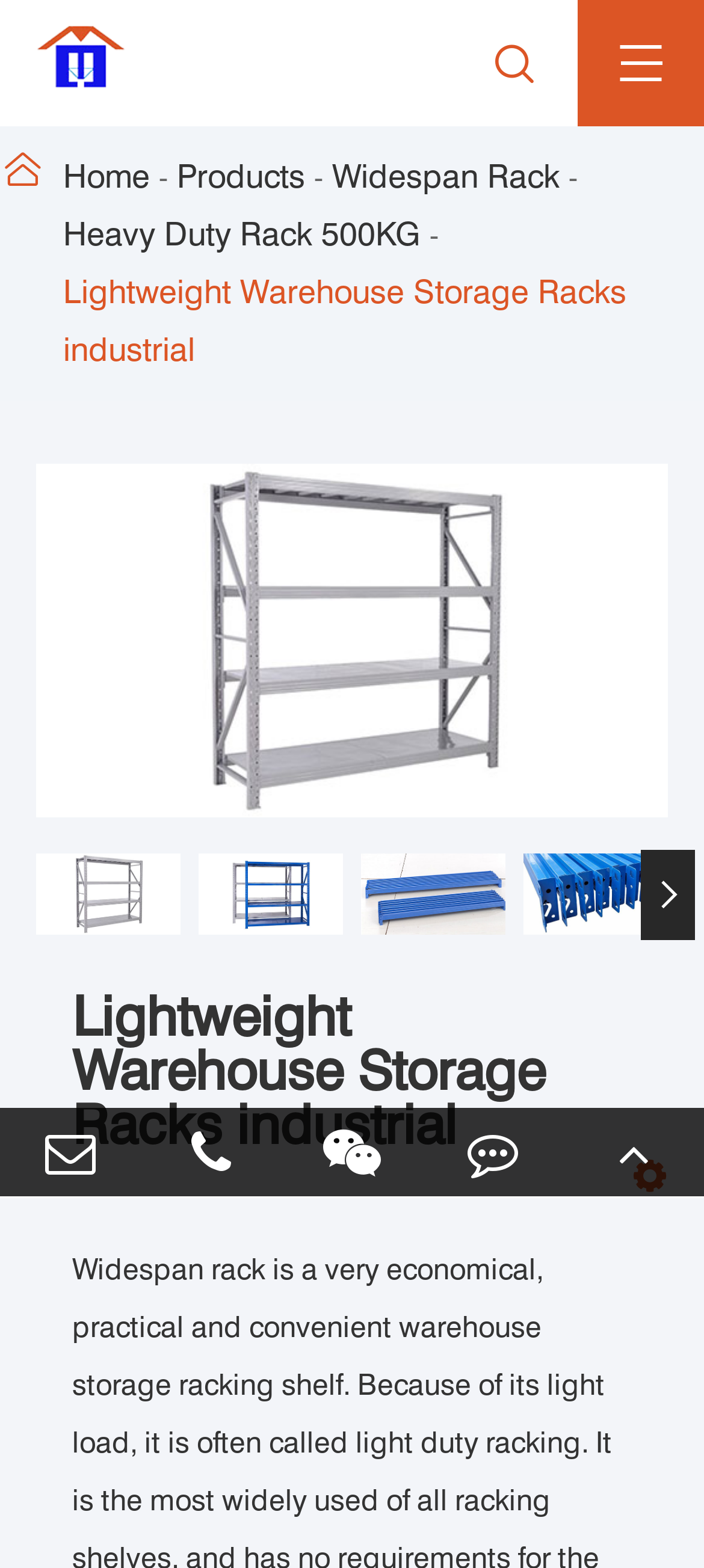Locate the bounding box of the UI element based on this description: "parent_node: +8613922701145 title="TEL"". Provide four float numbers between 0 and 1 as [left, top, right, bottom].

[0.2, 0.707, 0.4, 0.763]